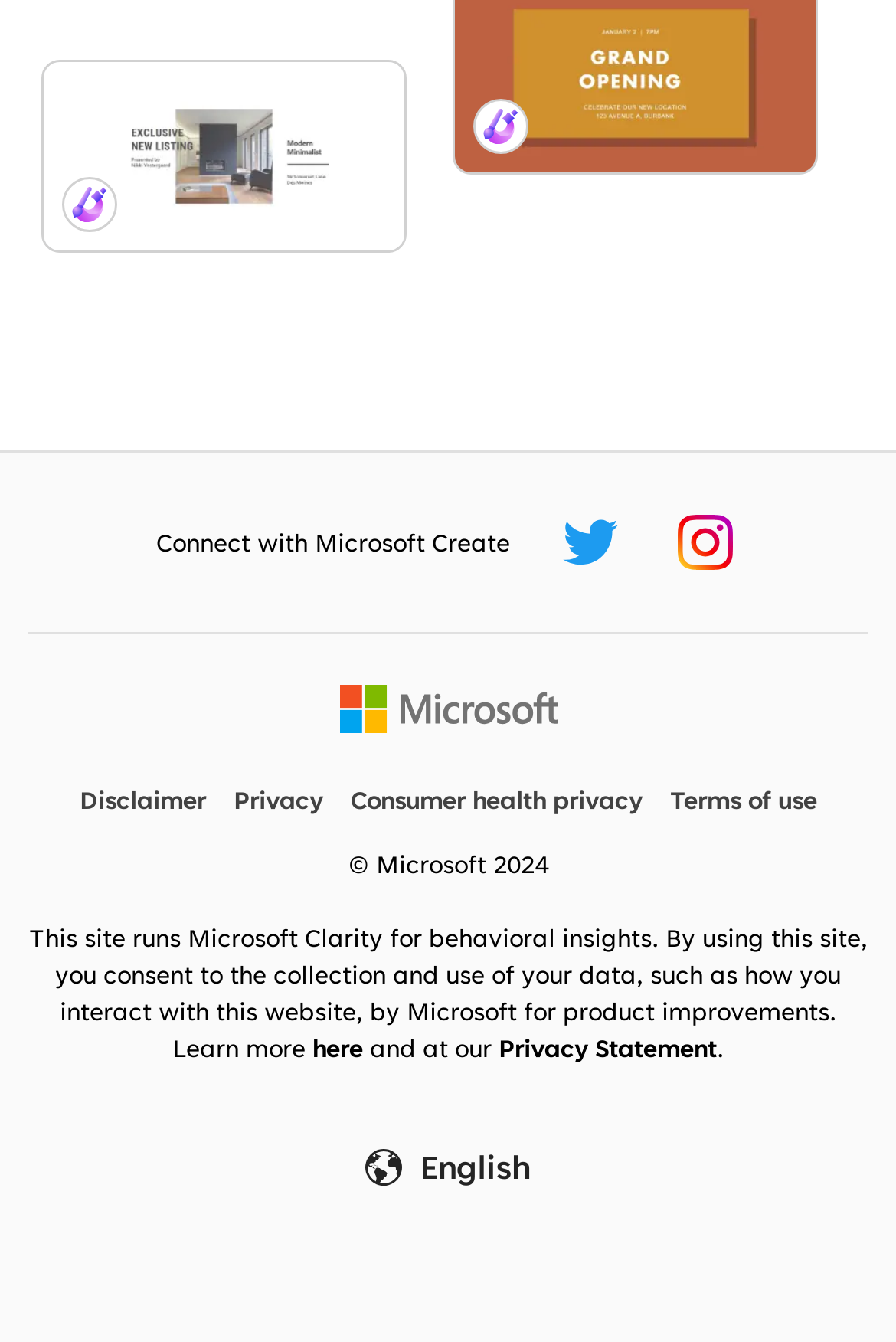Kindly respond to the following question with a single word or a brief phrase: 
What is the year of copyright?

2024